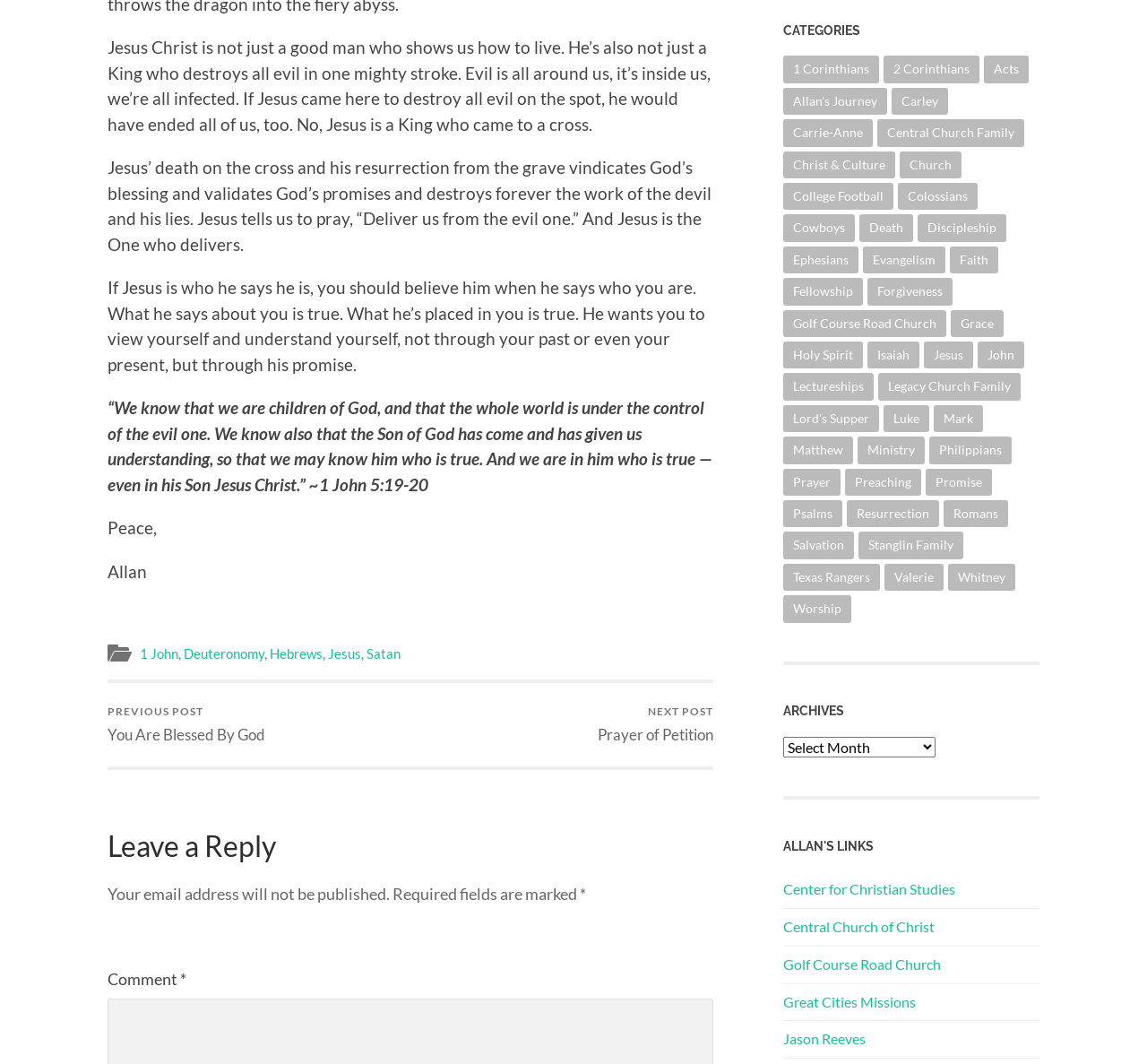Refer to the element description Holy Spirit and identify the corresponding bounding box in the screenshot. Format the coordinates as (top-left x, top-left y, bottom-right x, bottom-right y) with values in the range of 0 to 1.

[0.683, 0.321, 0.752, 0.347]